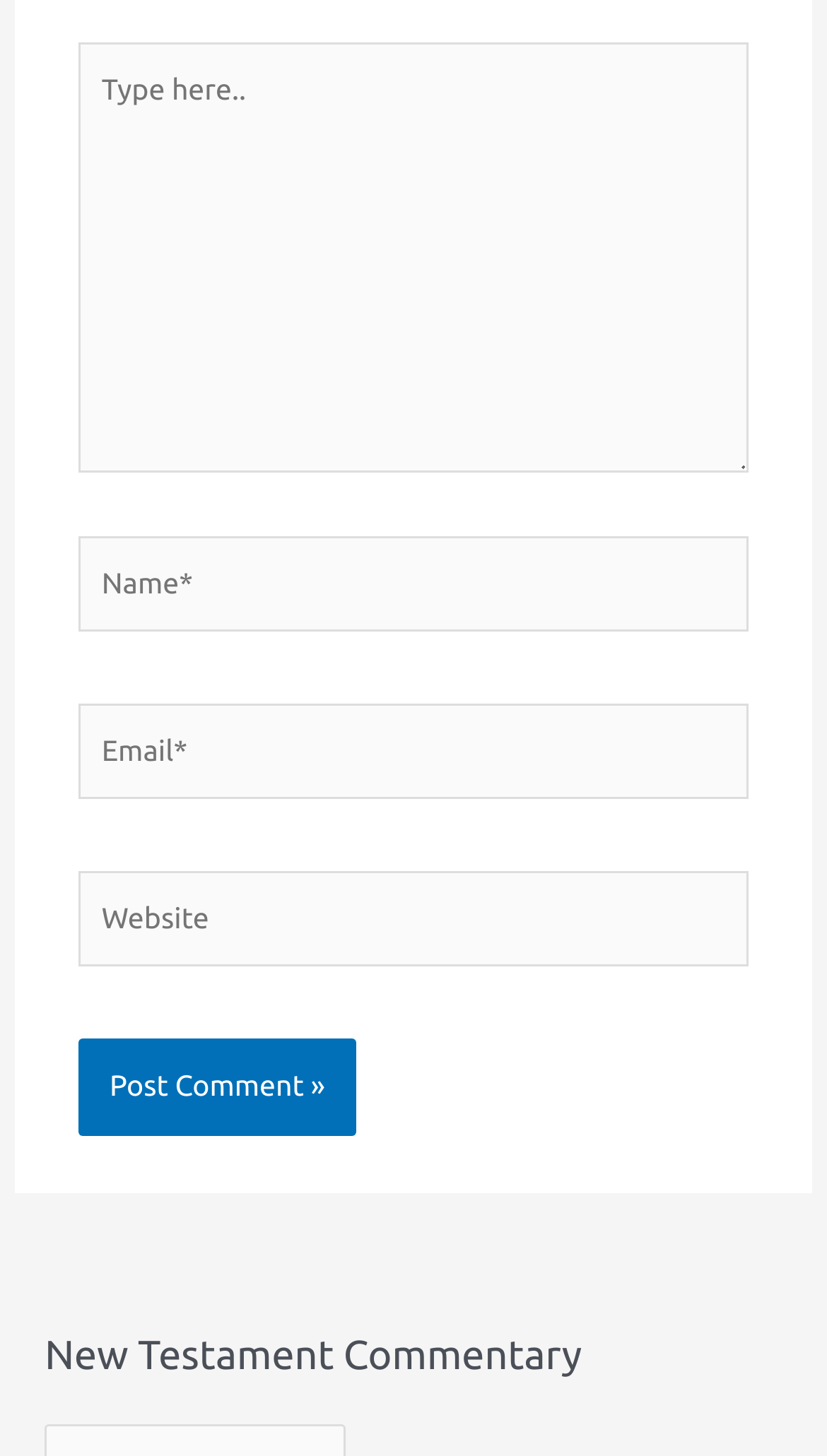Kindly respond to the following question with a single word or a brief phrase: 
What is the label of the first text field?

Type here..